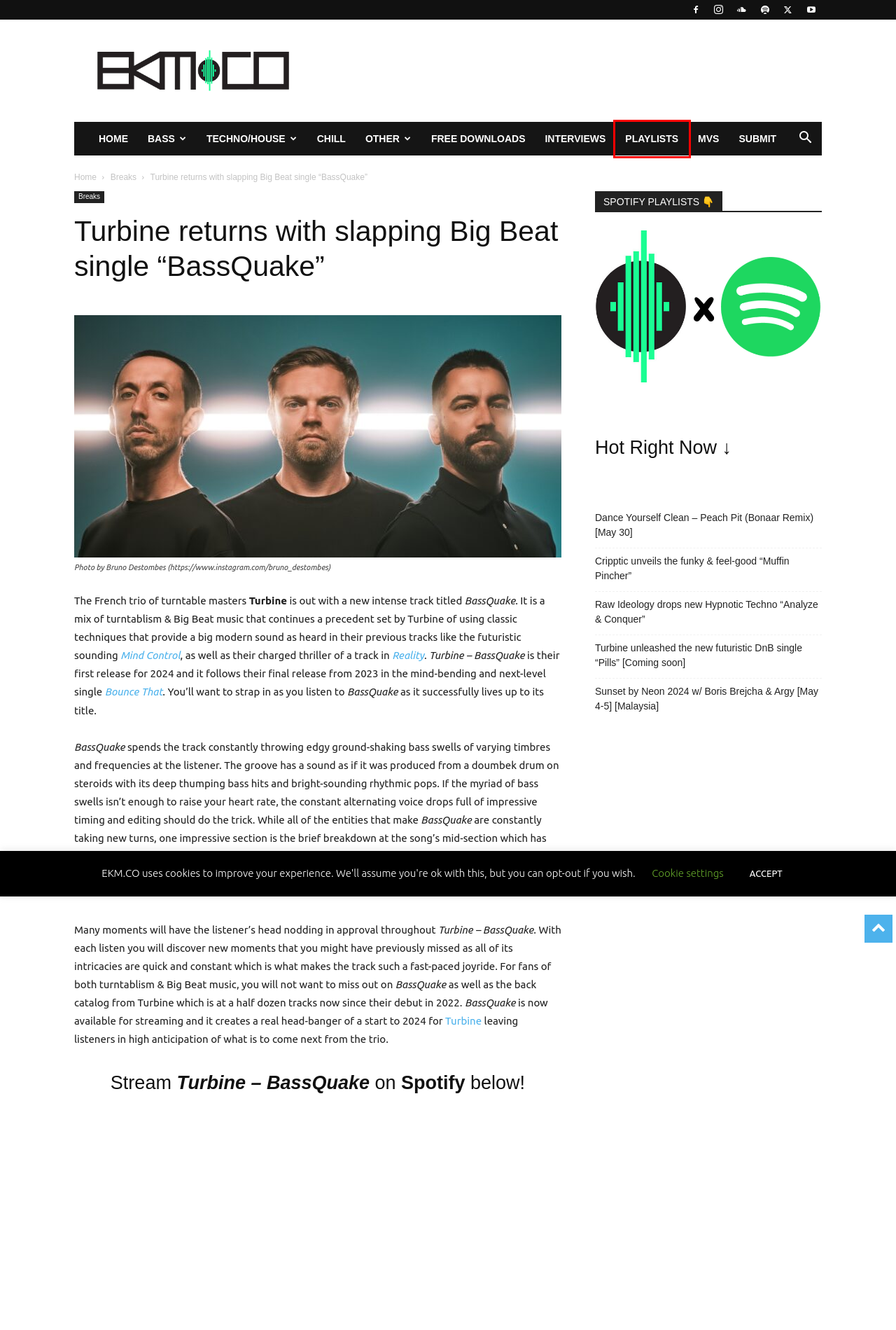Given a screenshot of a webpage with a red bounding box around a UI element, please identify the most appropriate webpage description that matches the new webpage after you click on the element. Here are the candidates:
A. Dance Yourself Clean - Peach Pit (Bonaar Remix) [May 30] - EKM.CO
B. Chill-Out & Lo-Fi Archives - EKM.CO
C. Turbine - Mind Control - EKM.CO
D. Music Videos Archives - EKM.CO
E. Turbine Archives - EKM.CO
F. Music Submission - EKM.CO
G. Playlists - EKM.CO
H. Cripptic unveils the funky & feel-good "Muffin Pincher" - EKM.CO

G